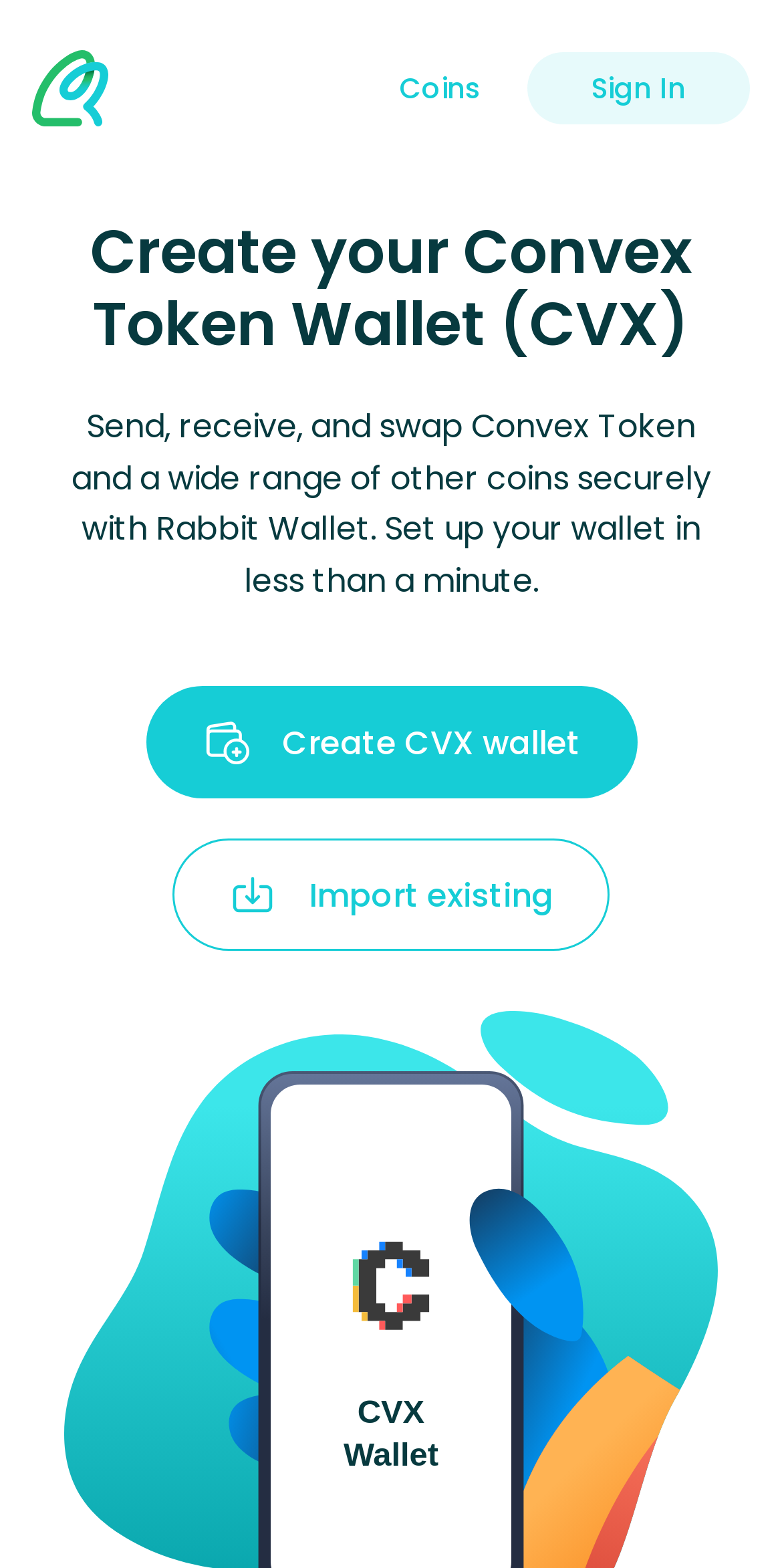What is the name of the token that can be swapped with other cryptocurrencies?
Answer the question using a single word or phrase, according to the image.

Convex Token (CVX)